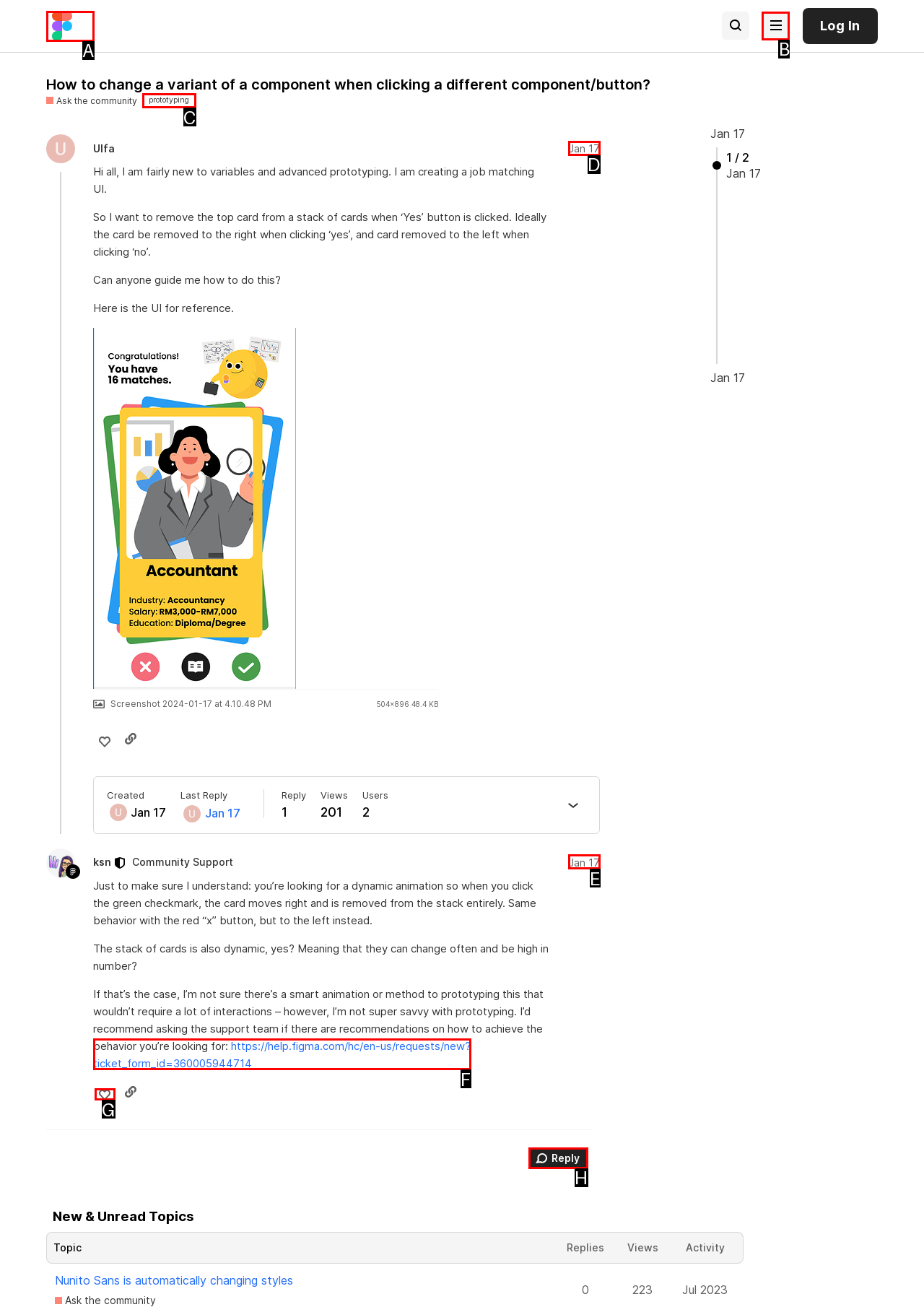Determine which HTML element to click for this task: Reply to the topic Provide the letter of the selected choice.

H